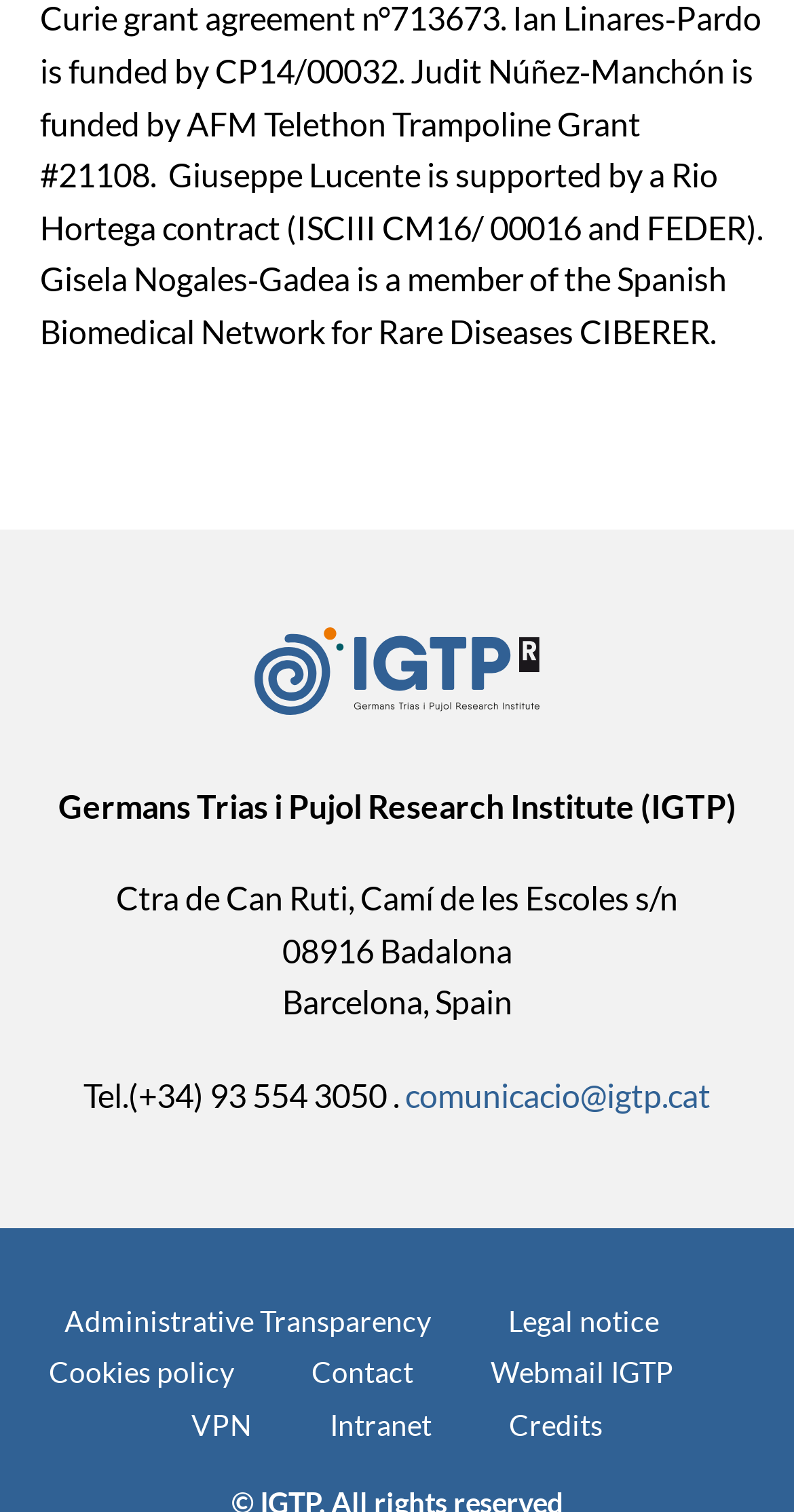Please identify the bounding box coordinates of the element I need to click to follow this instruction: "Connect to VPN".

[0.241, 0.931, 0.318, 0.953]